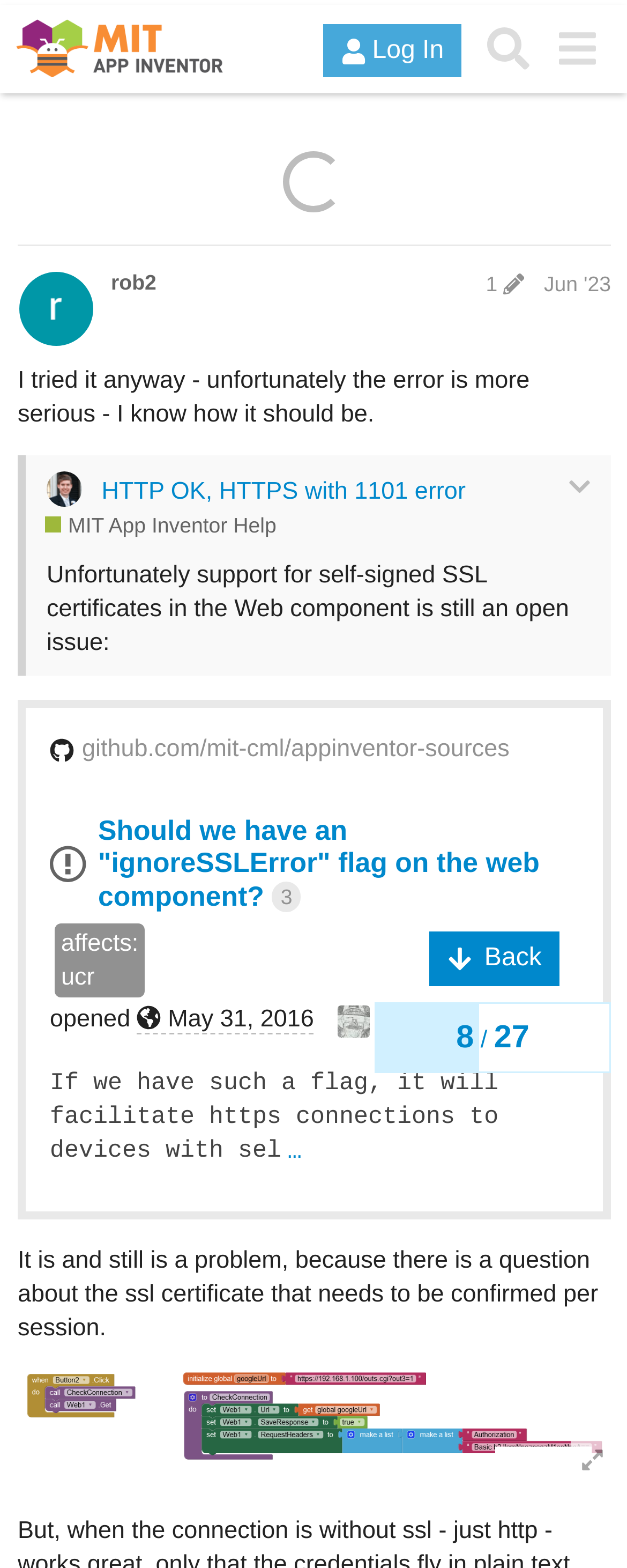Please determine the bounding box coordinates of the element to click in order to execute the following instruction: "Click the 'Back' button". The coordinates should be four float numbers between 0 and 1, specified as [left, top, right, bottom].

[0.684, 0.591, 0.893, 0.626]